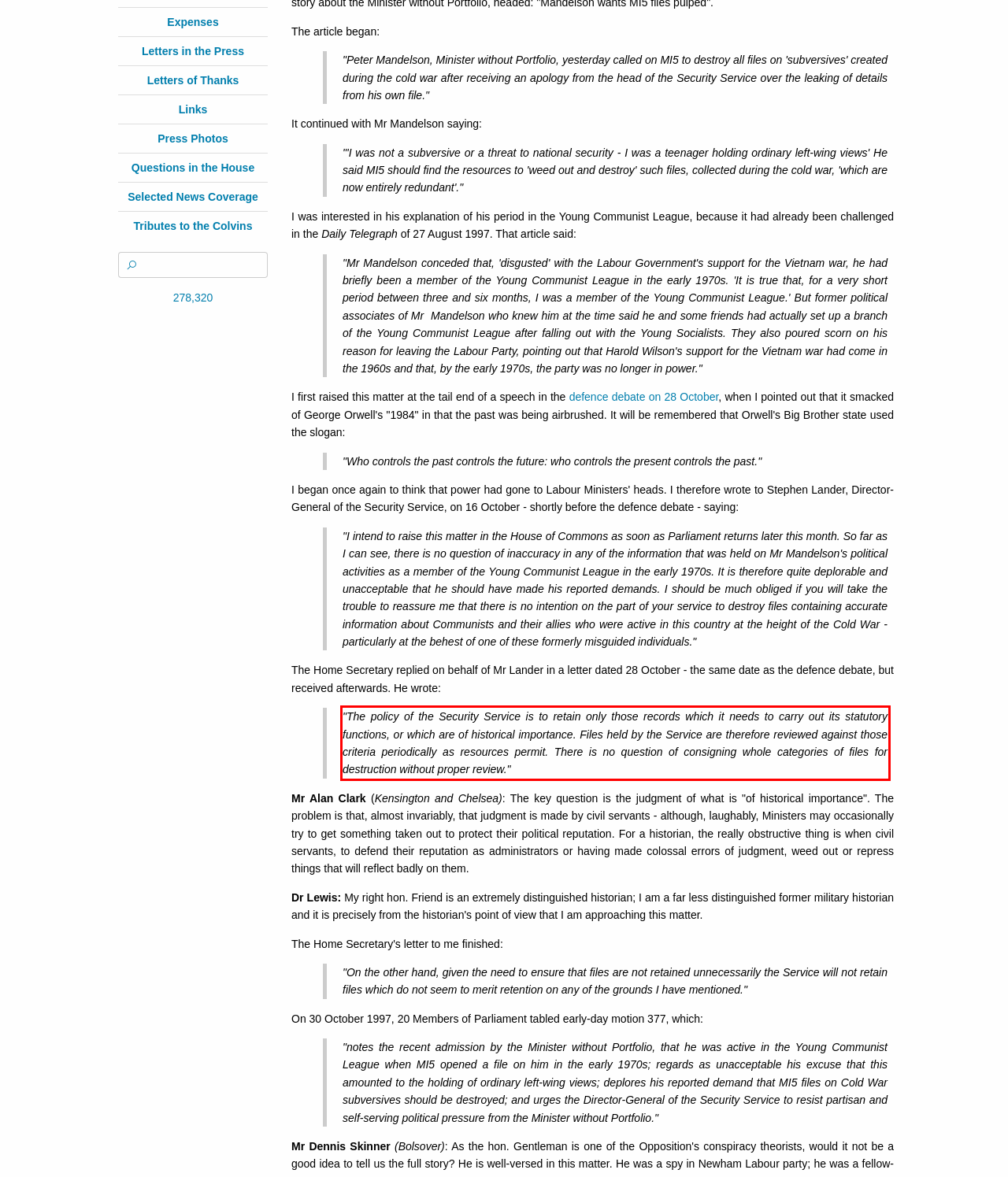You are given a webpage screenshot with a red bounding box around a UI element. Extract and generate the text inside this red bounding box.

"The policy of the Security Service is to retain only those records which it needs to carry out its statutory functions, or which are of historical importance. Files held by the Service are therefore reviewed against those criteria periodically as resources permit. There is no question of consigning whole categories of files for destruction without proper review."